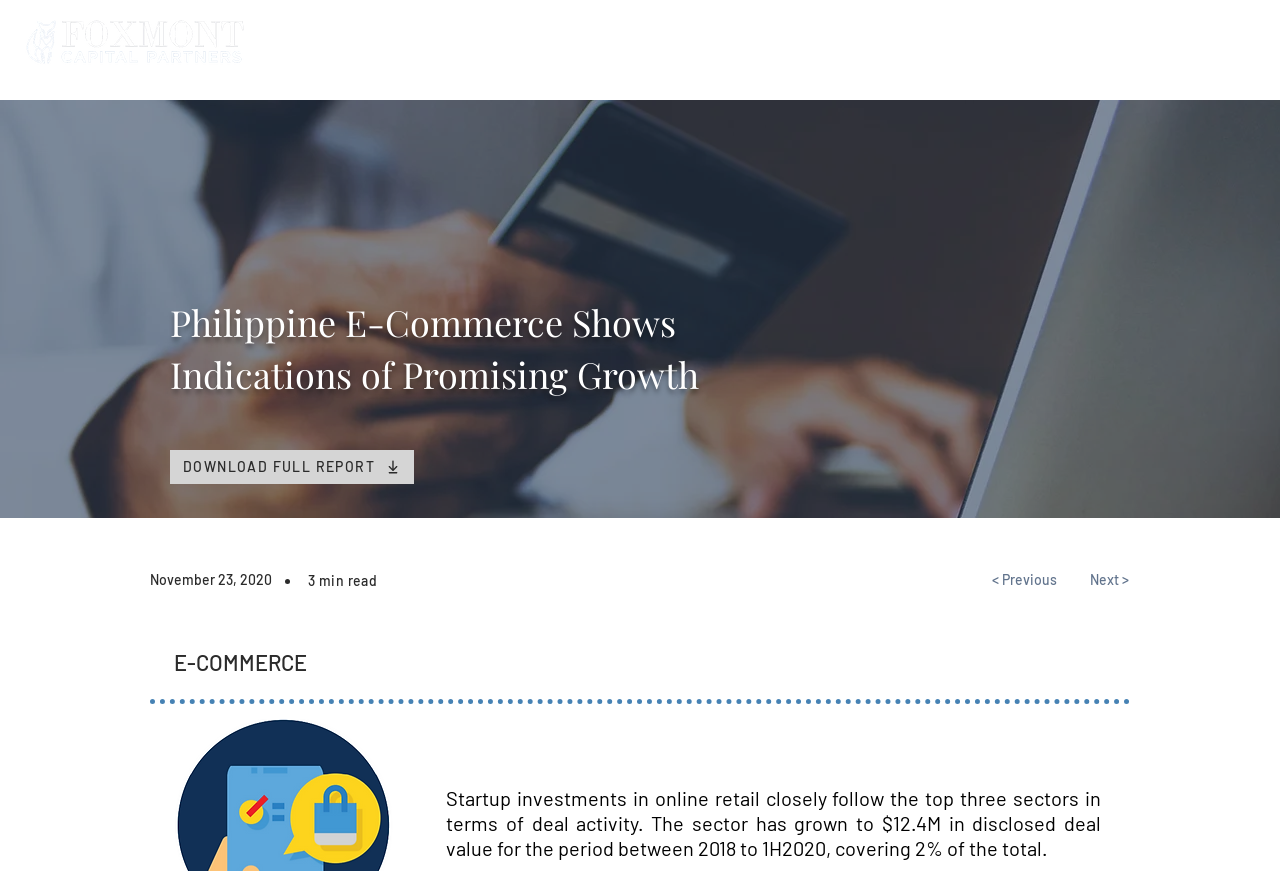Find the bounding box coordinates of the area to click in order to follow the instruction: "Download FULL REPORT".

[0.133, 0.516, 0.323, 0.555]